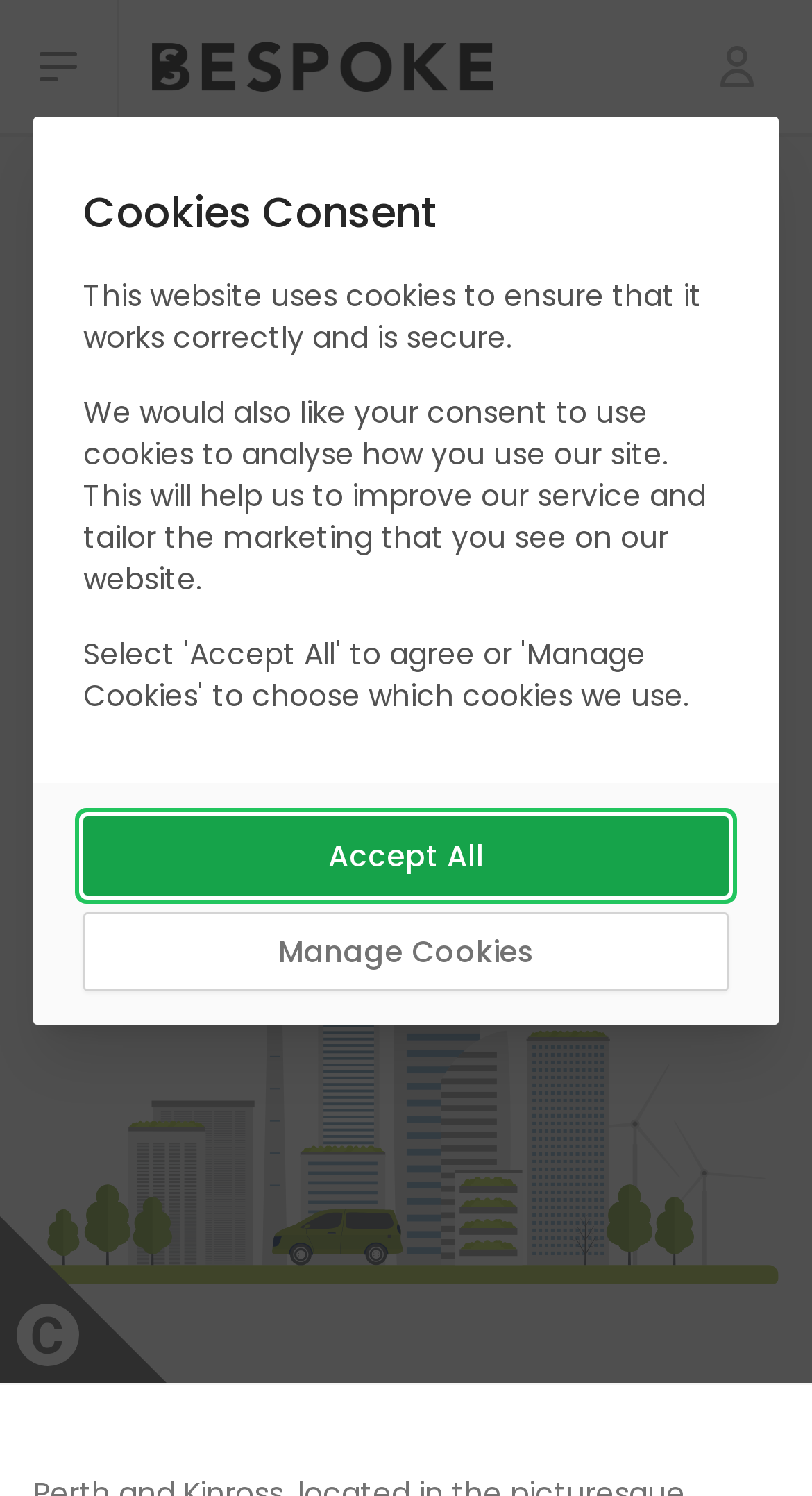Provide the bounding box for the UI element matching this description: "Scotland |".

[0.329, 0.324, 0.504, 0.348]